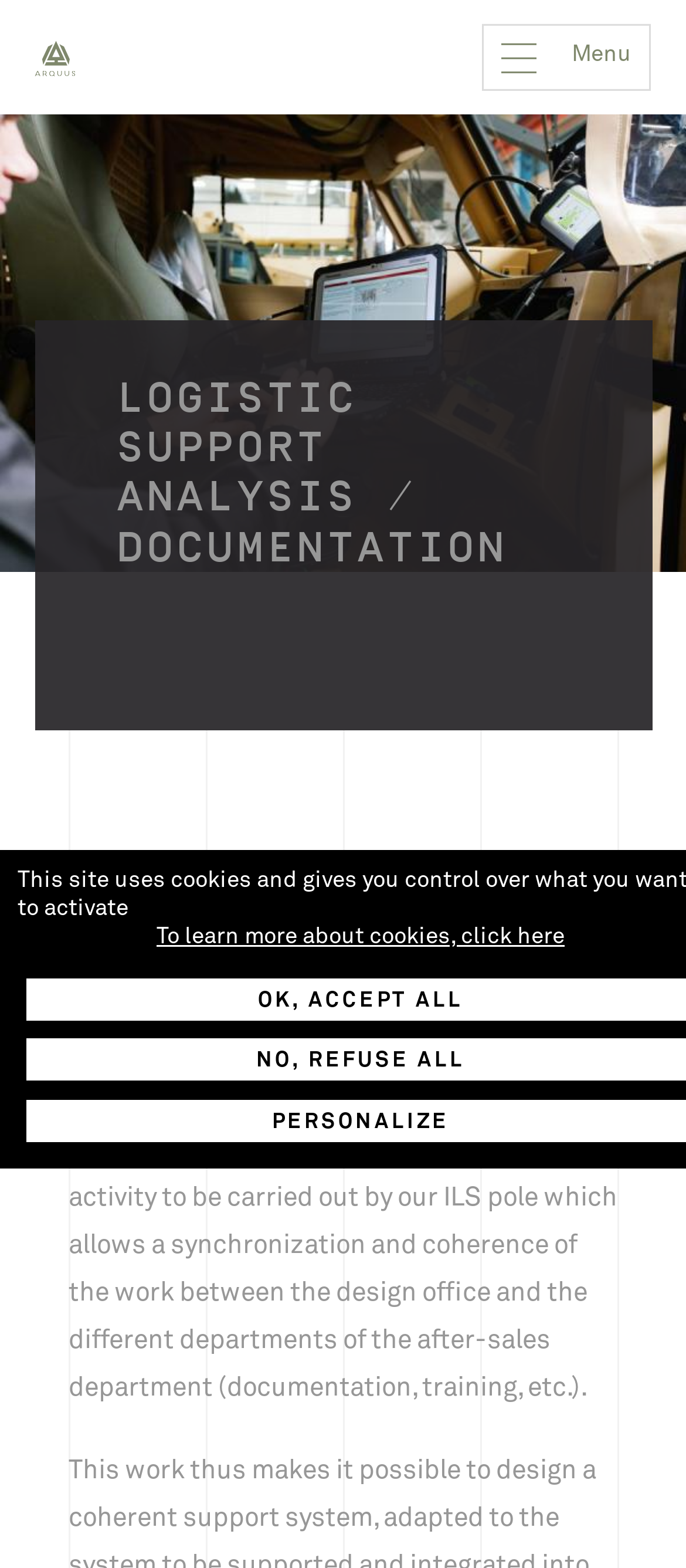Please provide a one-word or short phrase answer to the question:
What is the content of the menu?

Not specified